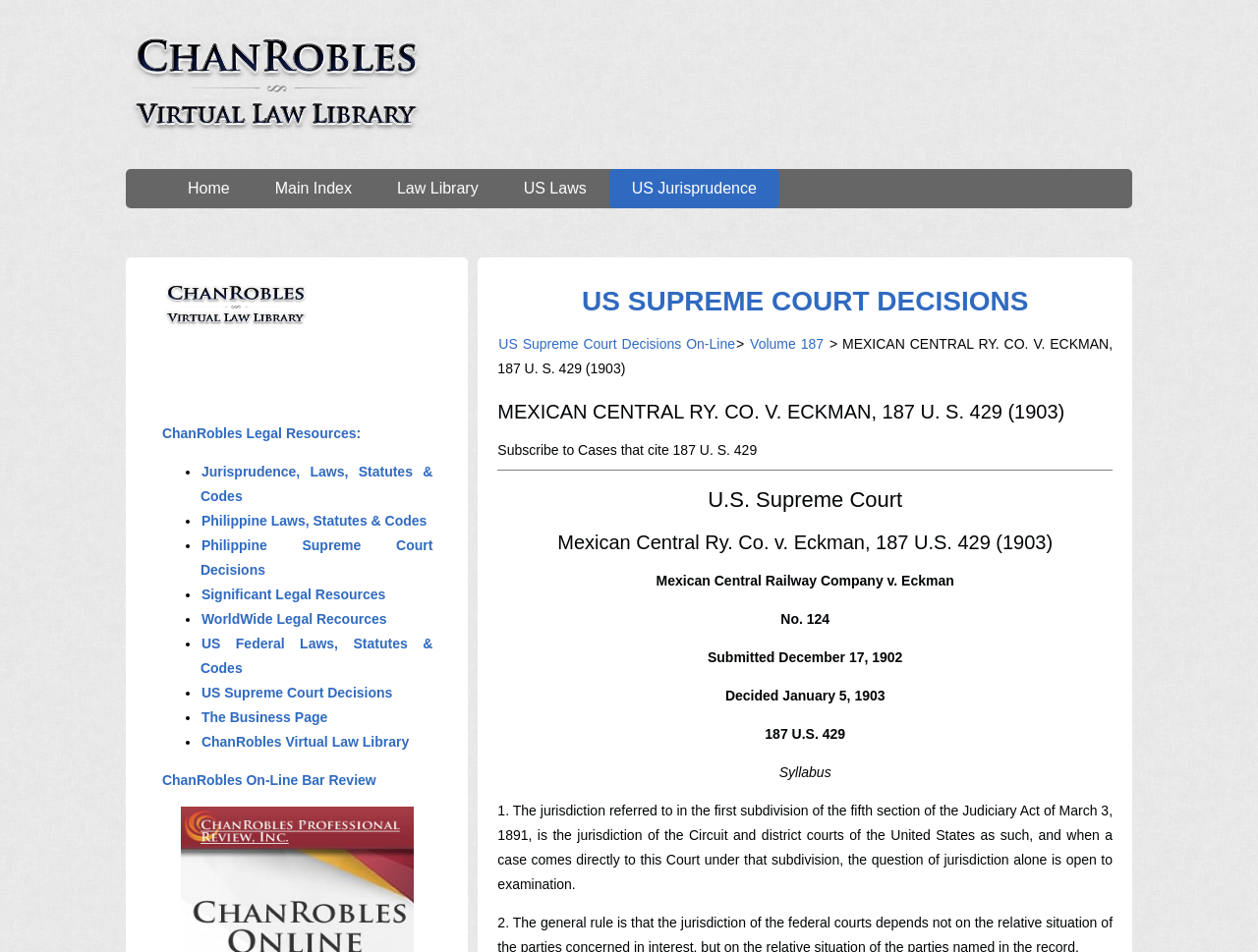Extract the bounding box coordinates of the UI element described by: "Web Design by Intuito Websites". The coordinates should include four float numbers ranging from 0 to 1, e.g., [left, top, right, bottom].

None